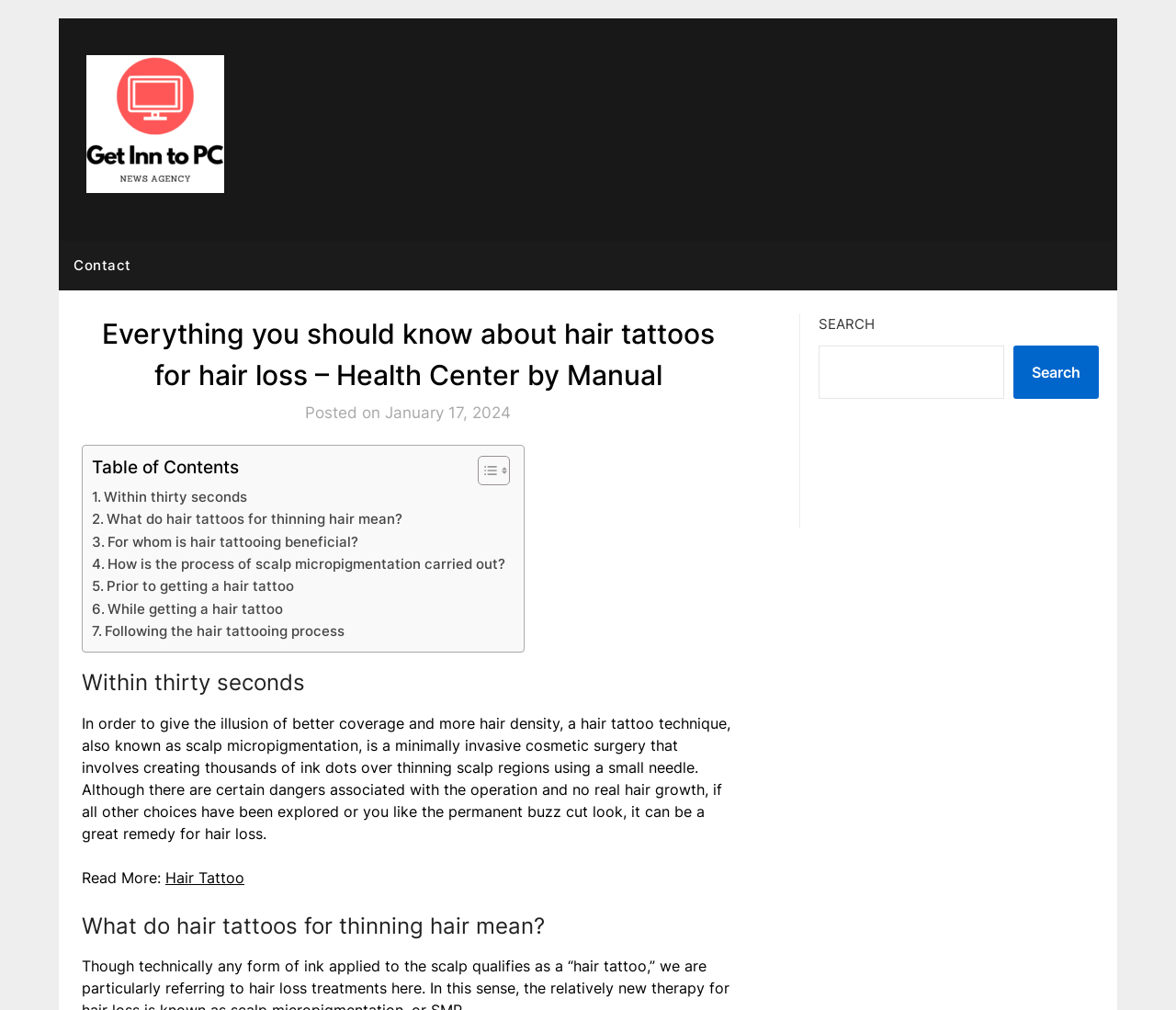Using the information from the screenshot, answer the following question thoroughly:
What is the purpose of hair tattoos?

According to the webpage, hair tattoos, also known as scalp micropigmentation, are a minimally invasive cosmetic surgery that involves creating thousands of ink dots over thinning scalp regions using a small needle, giving the illusion of better coverage and more hair density.